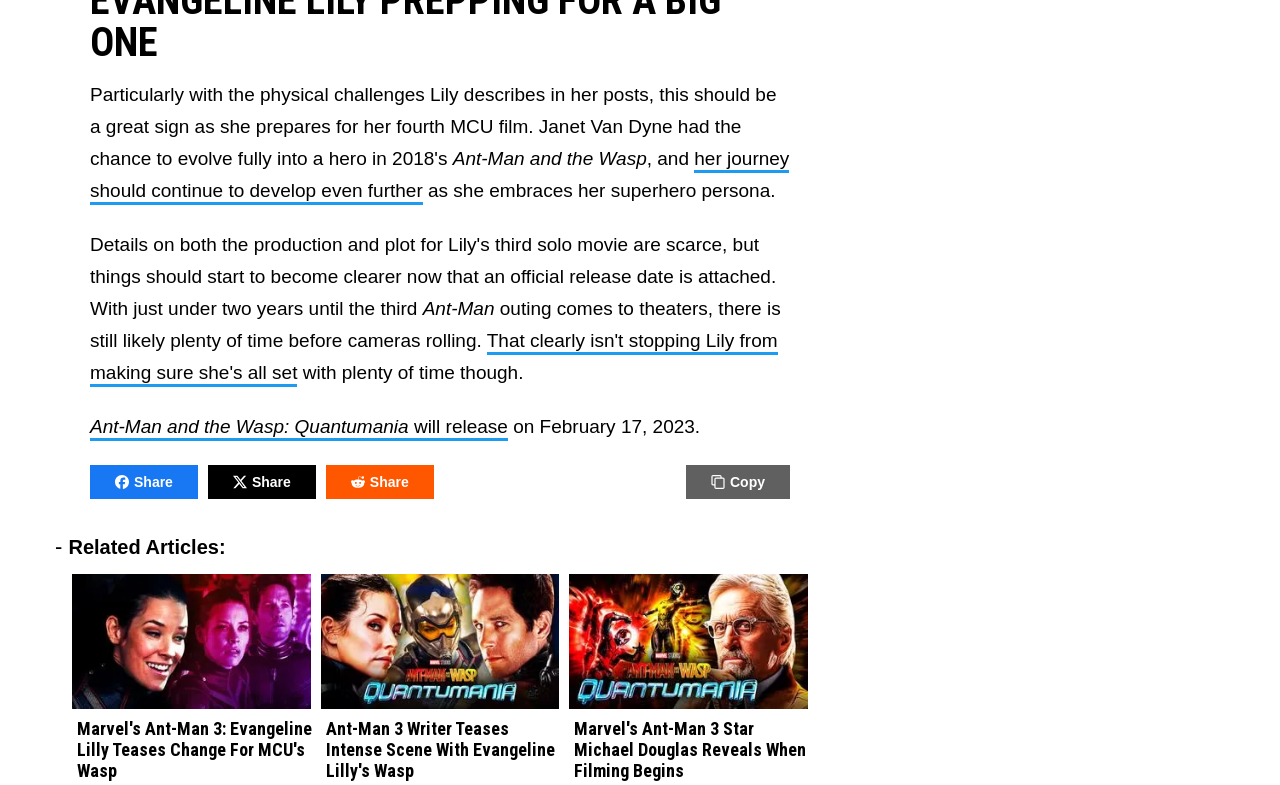When will Ant-Man and the Wasp: Quantumania be released?
Please provide a single word or phrase answer based on the image.

February 17, 2023